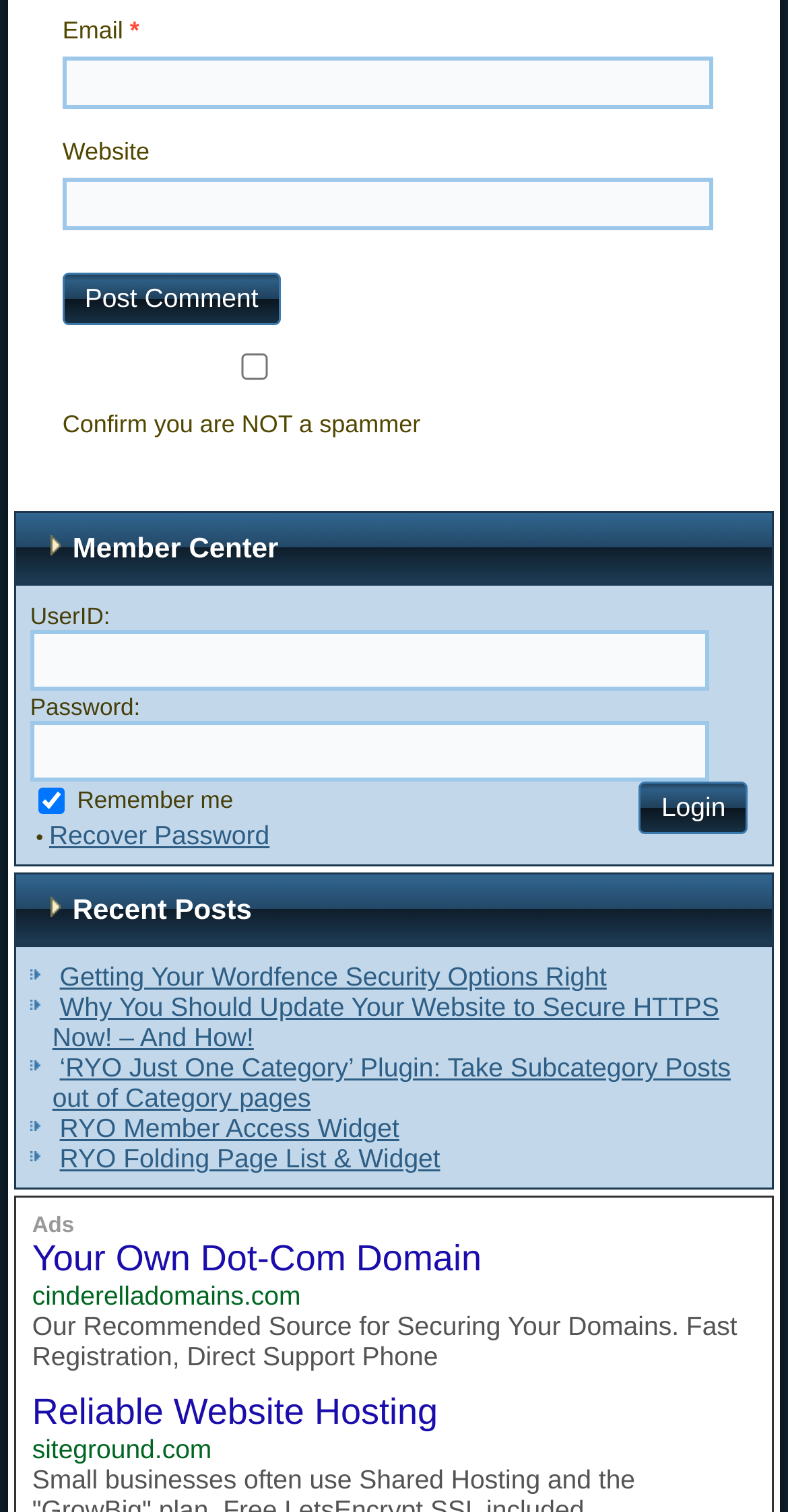What is the label of the second textbox in the 'Member Center' section?
Using the image as a reference, answer the question with a short word or phrase.

Password: